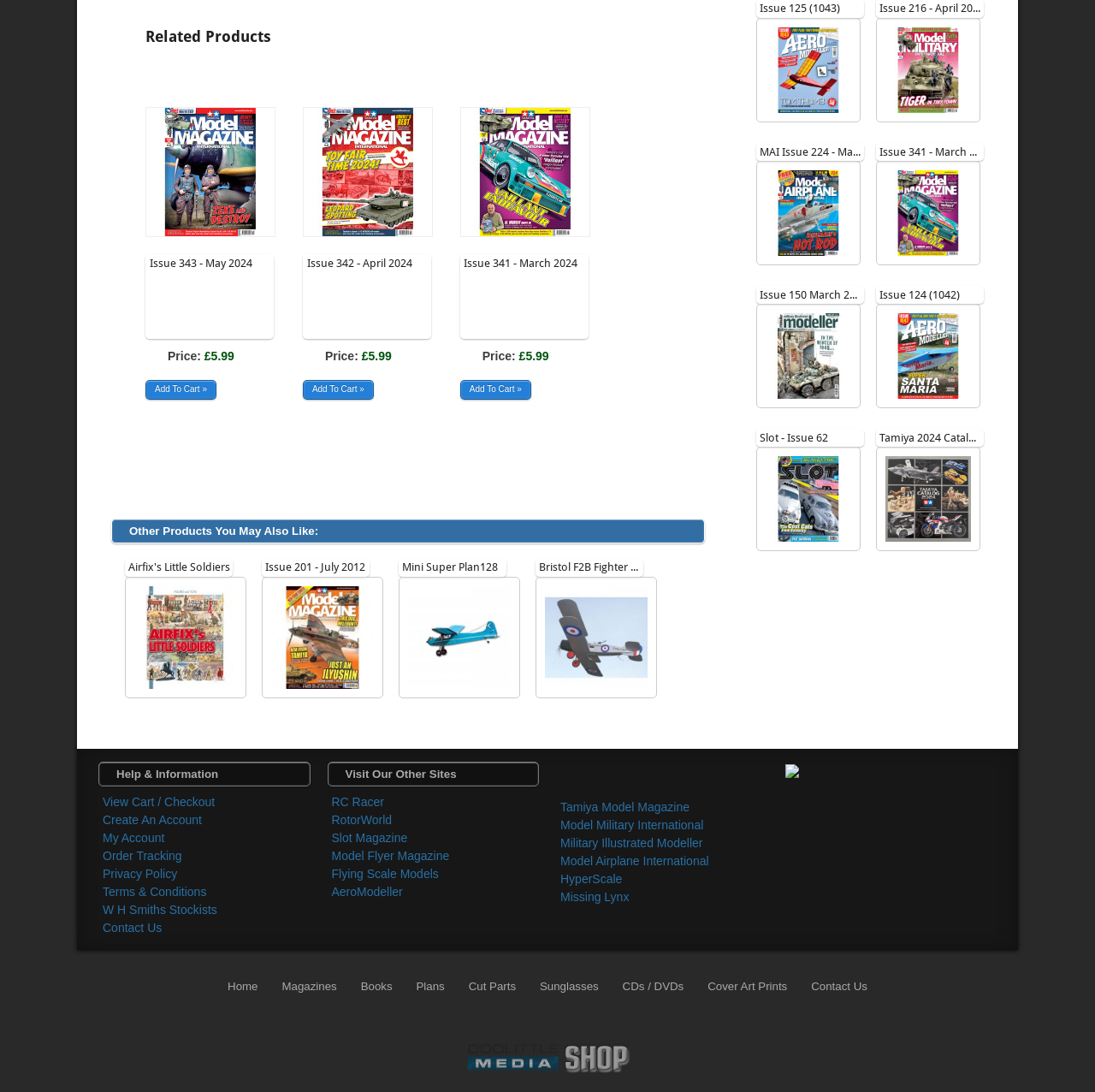Could you highlight the region that needs to be clicked to execute the instruction: "Visit 'Tamiya Model Magazine'"?

[0.512, 0.733, 0.63, 0.745]